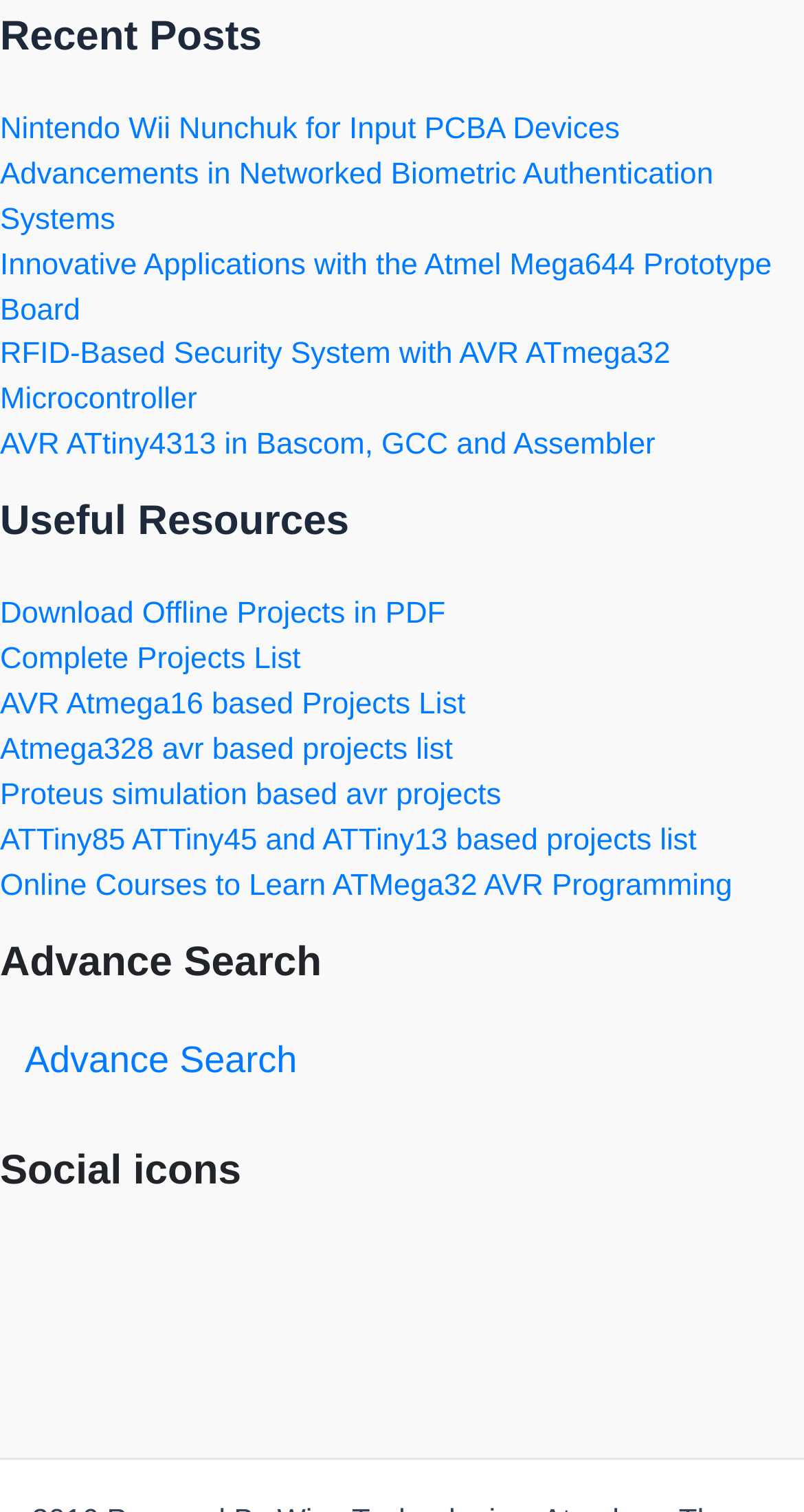Specify the bounding box coordinates of the region I need to click to perform the following instruction: "View recent posts". The coordinates must be four float numbers in the range of 0 to 1, i.e., [left, top, right, bottom].

[0.0, 0.072, 1.0, 0.311]